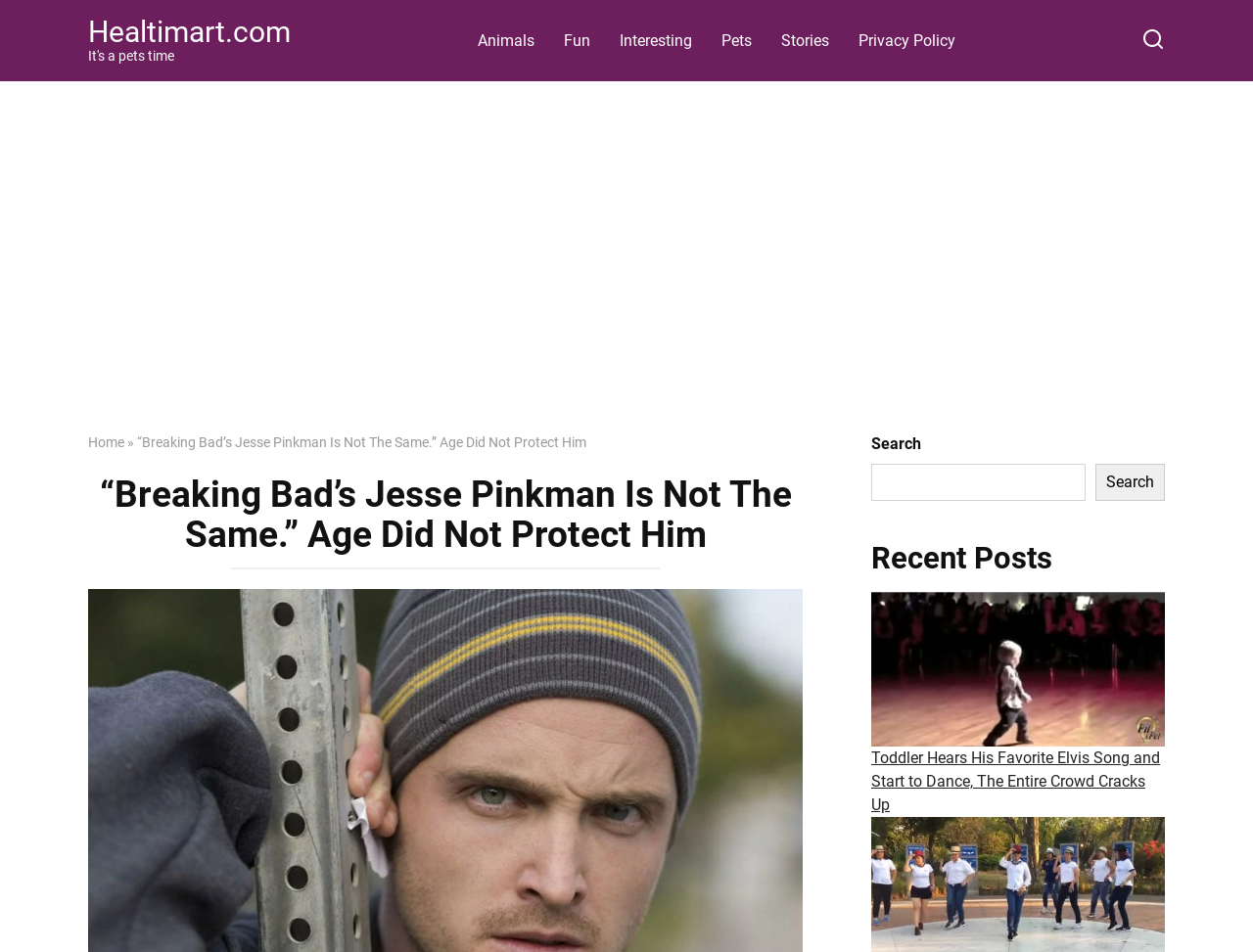Provide a one-word or short-phrase response to the question:
What type of content does the website seem to have?

Fun and interesting stories